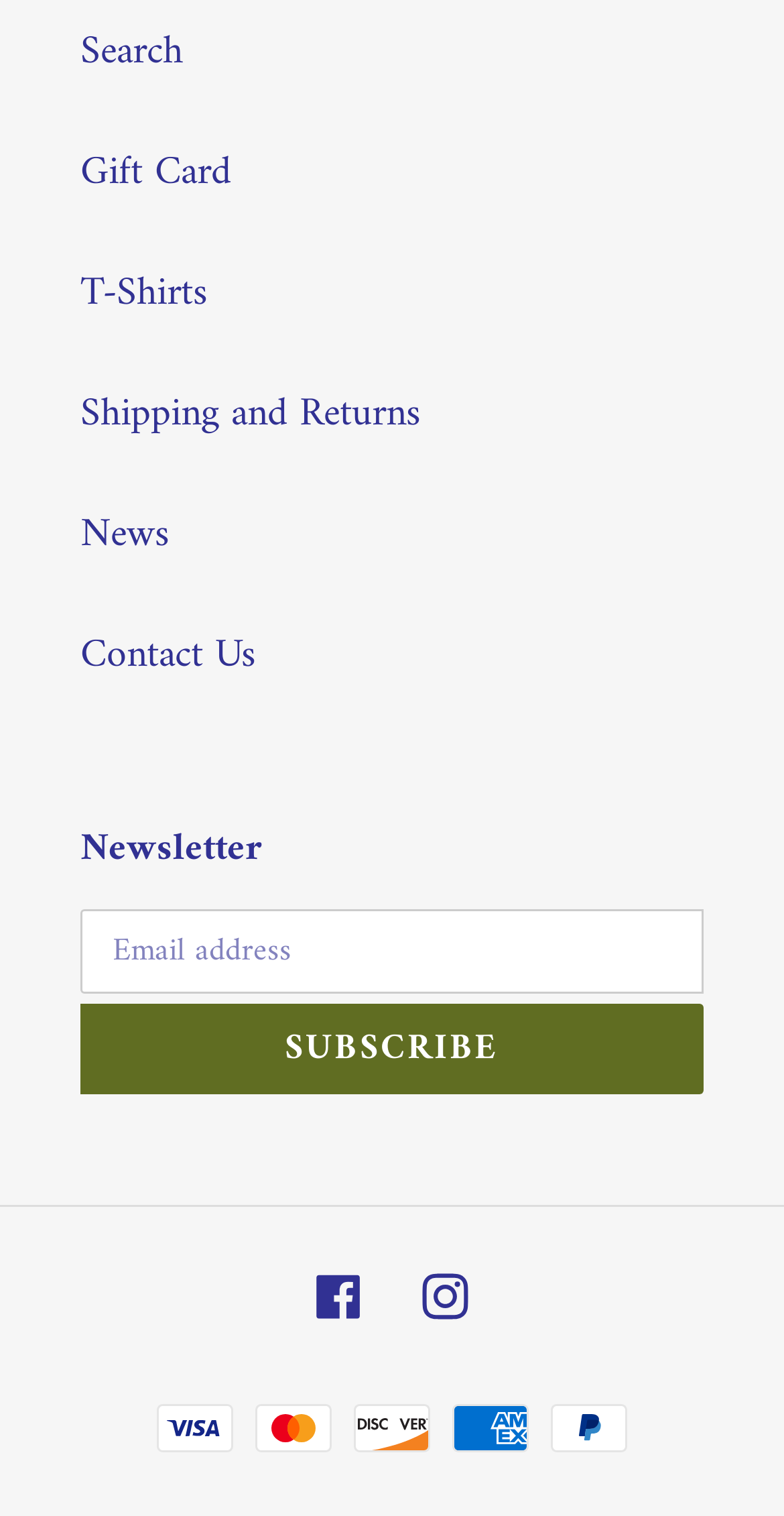Show me the bounding box coordinates of the clickable region to achieve the task as per the instruction: "Enter email address".

[0.103, 0.6, 0.897, 0.656]